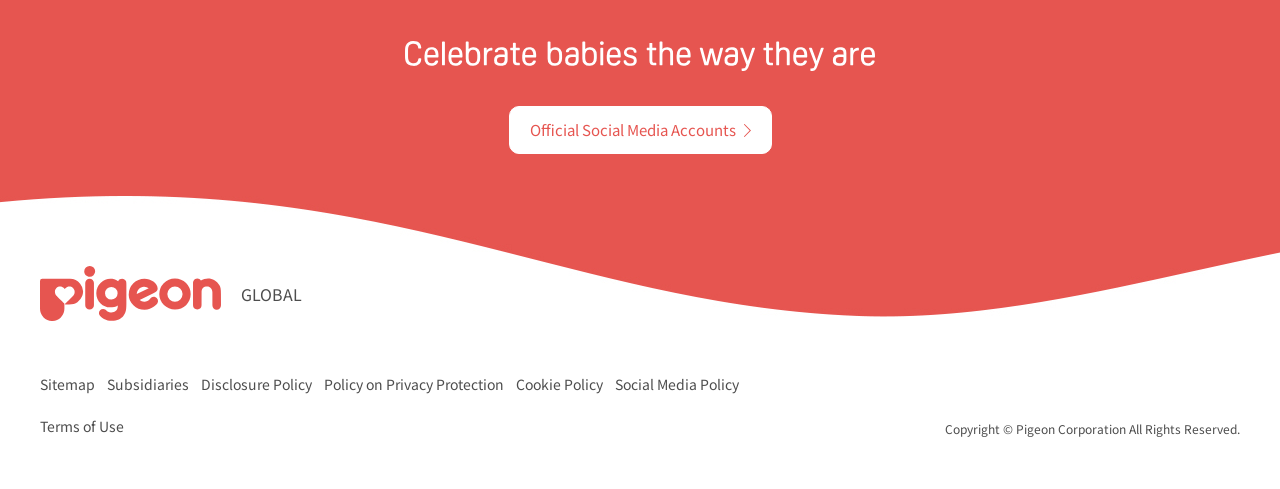Determine the bounding box coordinates of the region to click in order to accomplish the following instruction: "View terms of use". Provide the coordinates as four float numbers between 0 and 1, specifically [left, top, right, bottom].

[0.031, 0.85, 0.097, 0.891]